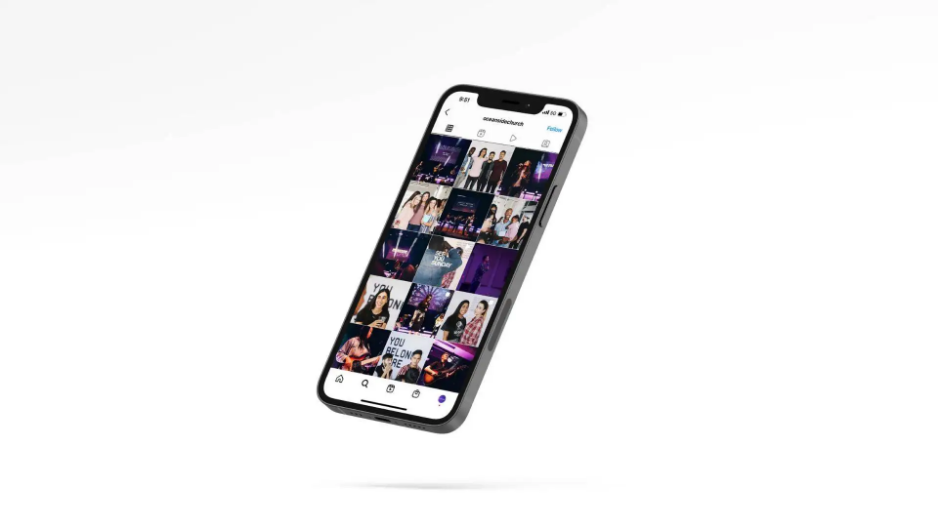What does the smartphone's mid-air depiction symbolize?
Give a single word or phrase answer based on the content of the image.

Digital outreach and accessibility